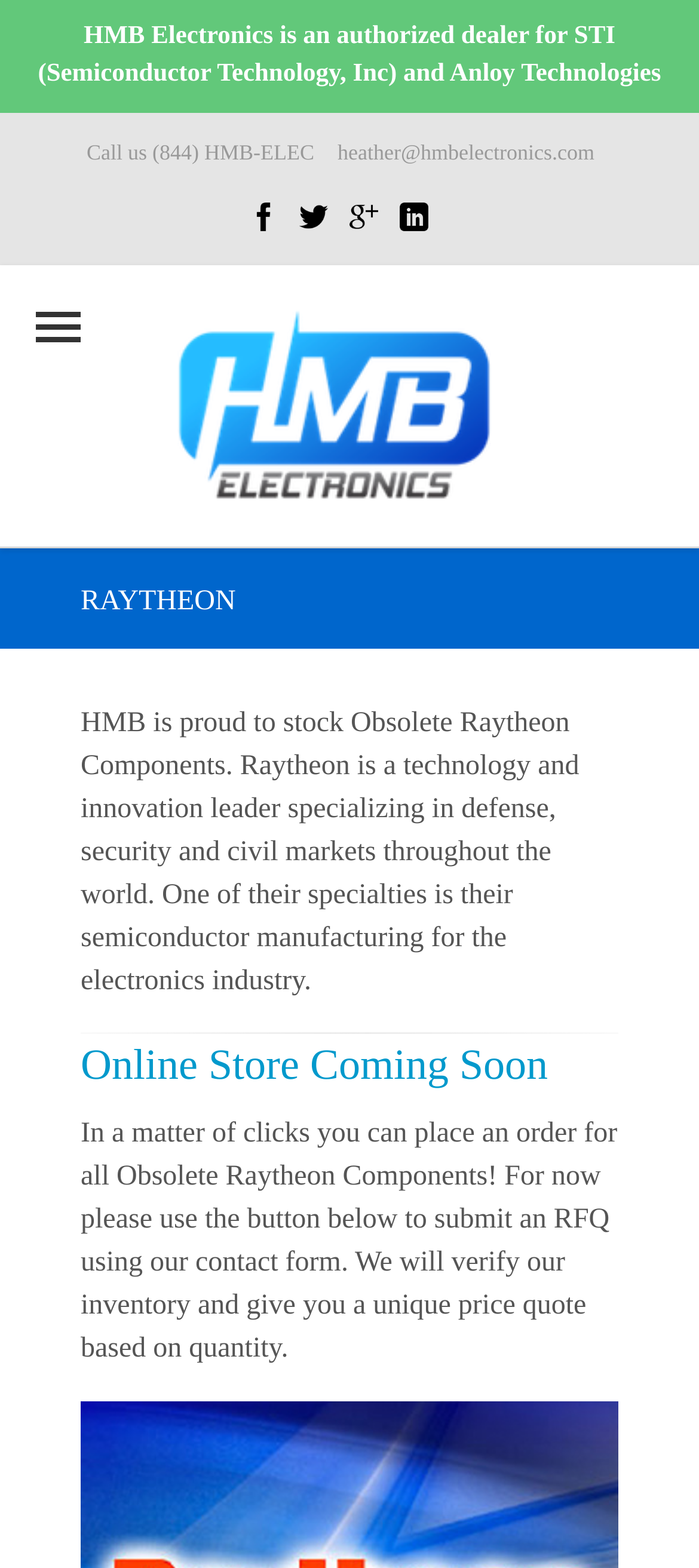What is coming soon to the website?
Give a comprehensive and detailed explanation for the question.

This answer can be obtained by reading the static text that announces a future development, which states 'Online Store Coming Soon'.